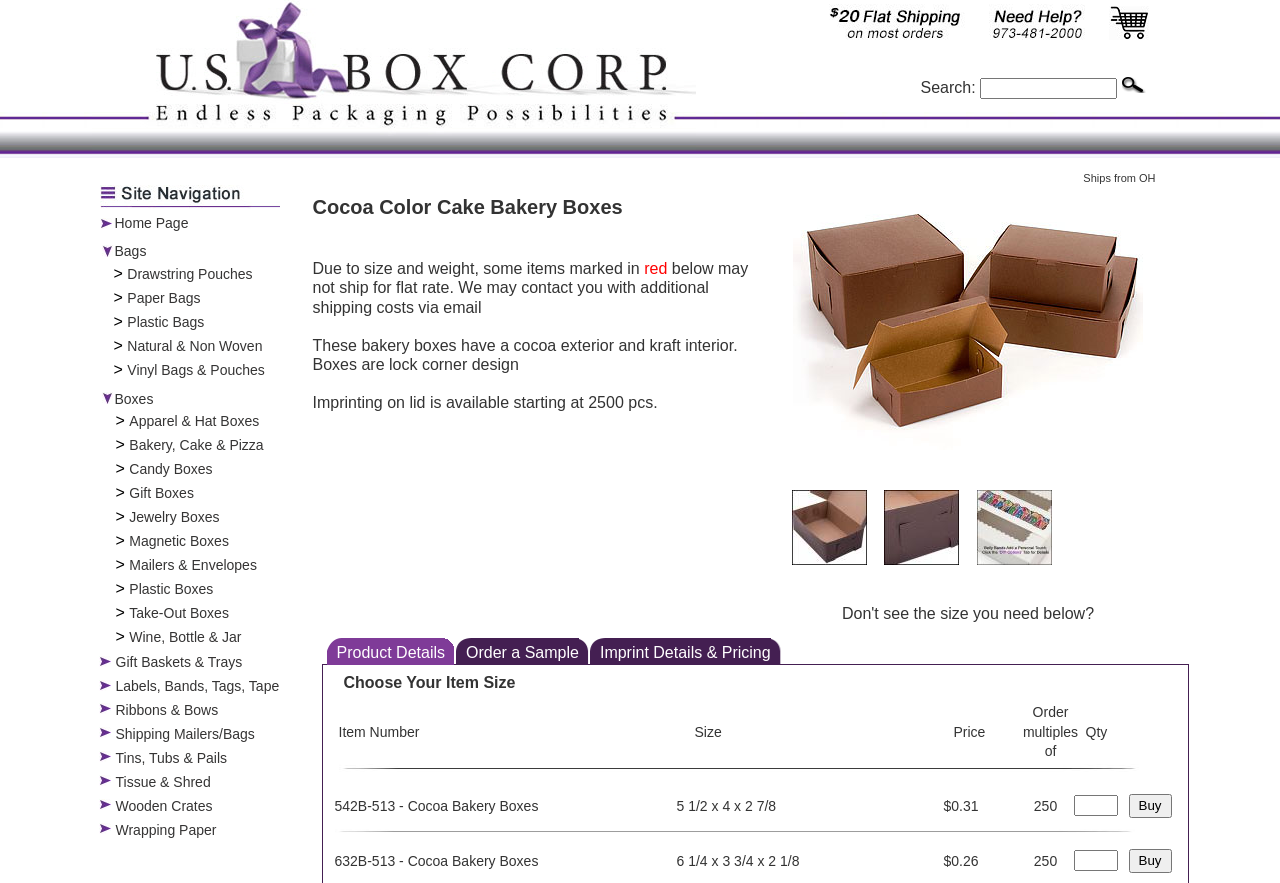Please specify the bounding box coordinates of the region to click in order to perform the following instruction: "Click the Website-4_01 logo".

[0.071, 0.0, 0.543, 0.187]